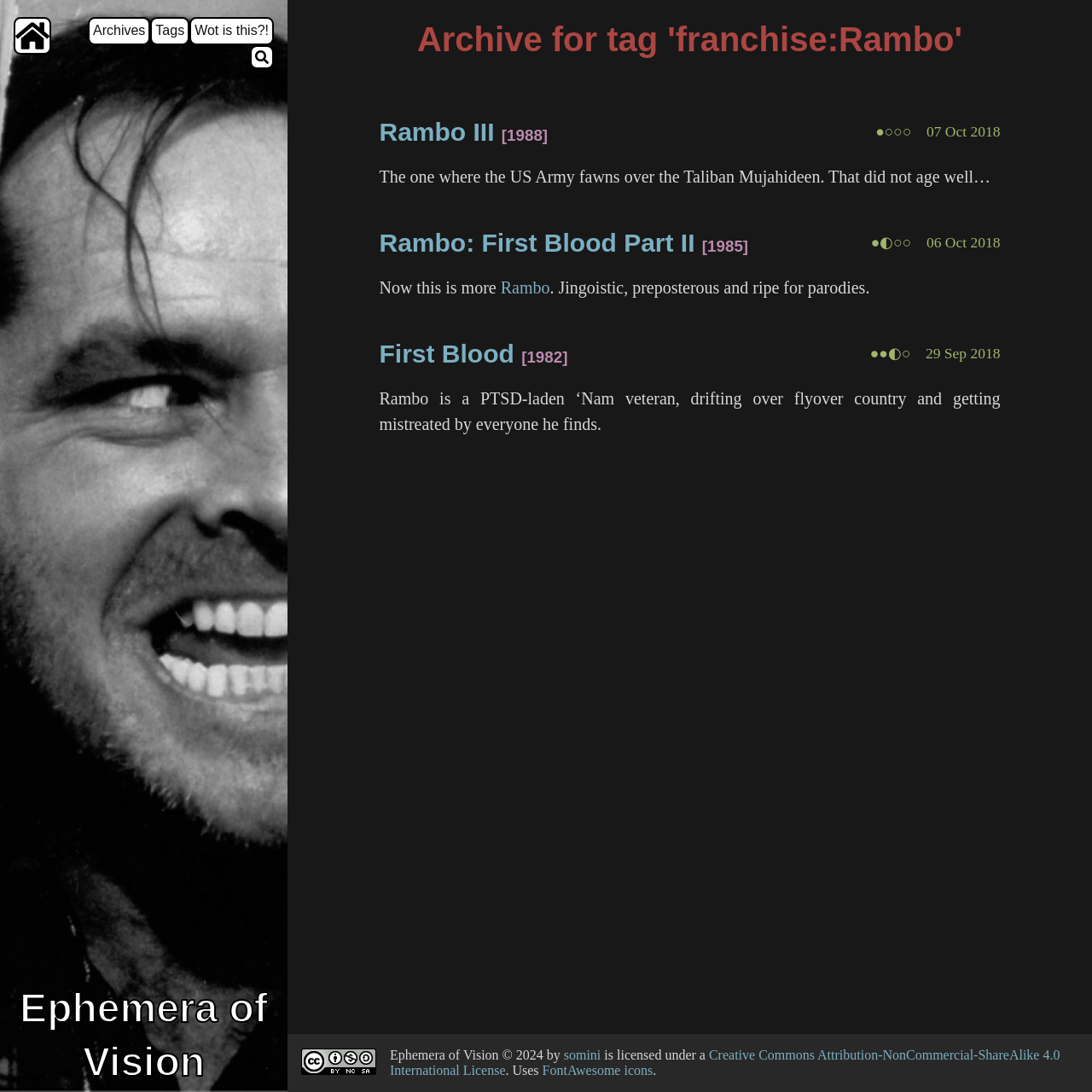Find the bounding box coordinates for the UI element that matches this description: "Tags".

[0.138, 0.016, 0.174, 0.041]